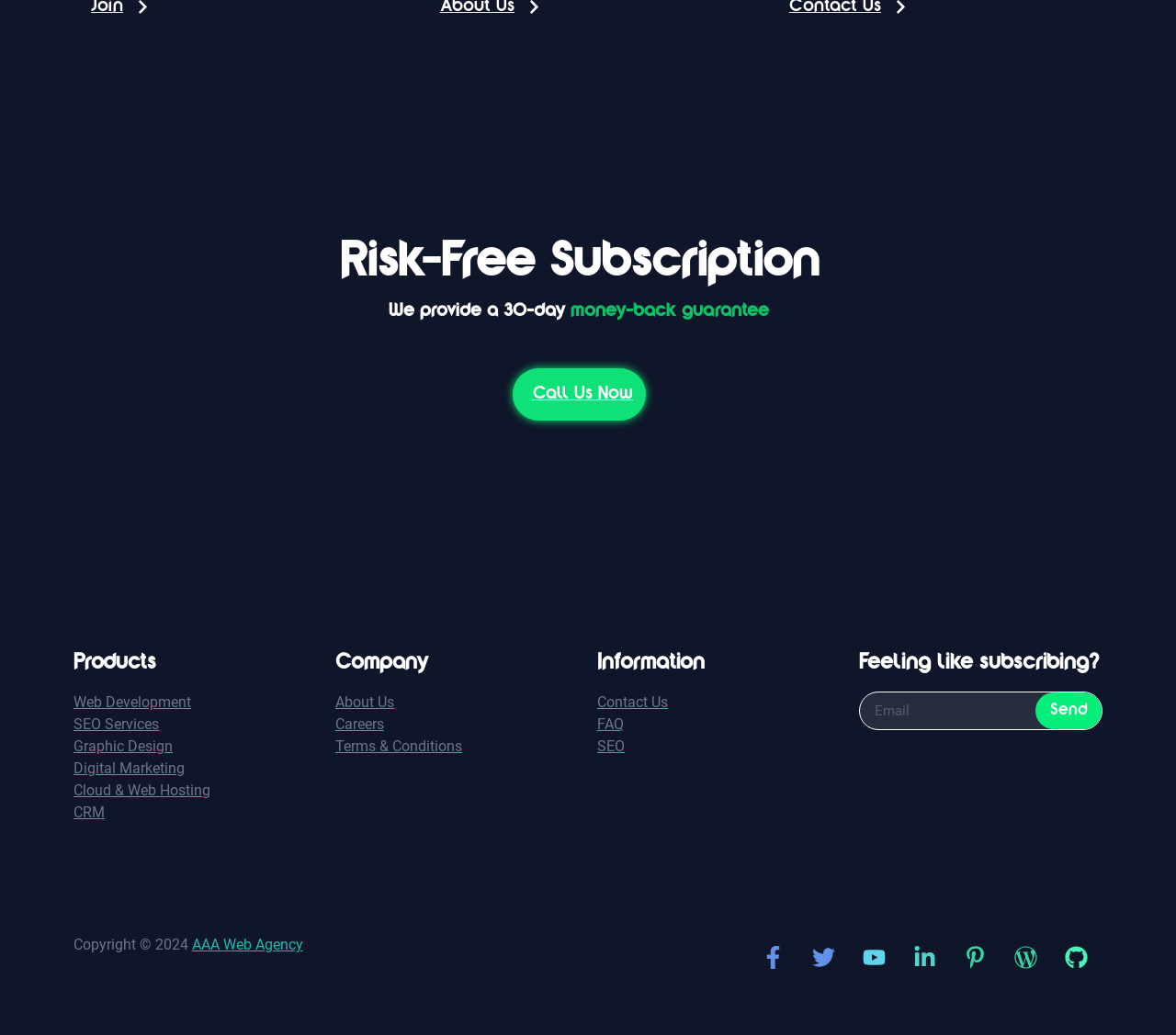Identify the bounding box coordinates for the UI element described as: "Call Us now".

[0.436, 0.356, 0.549, 0.407]